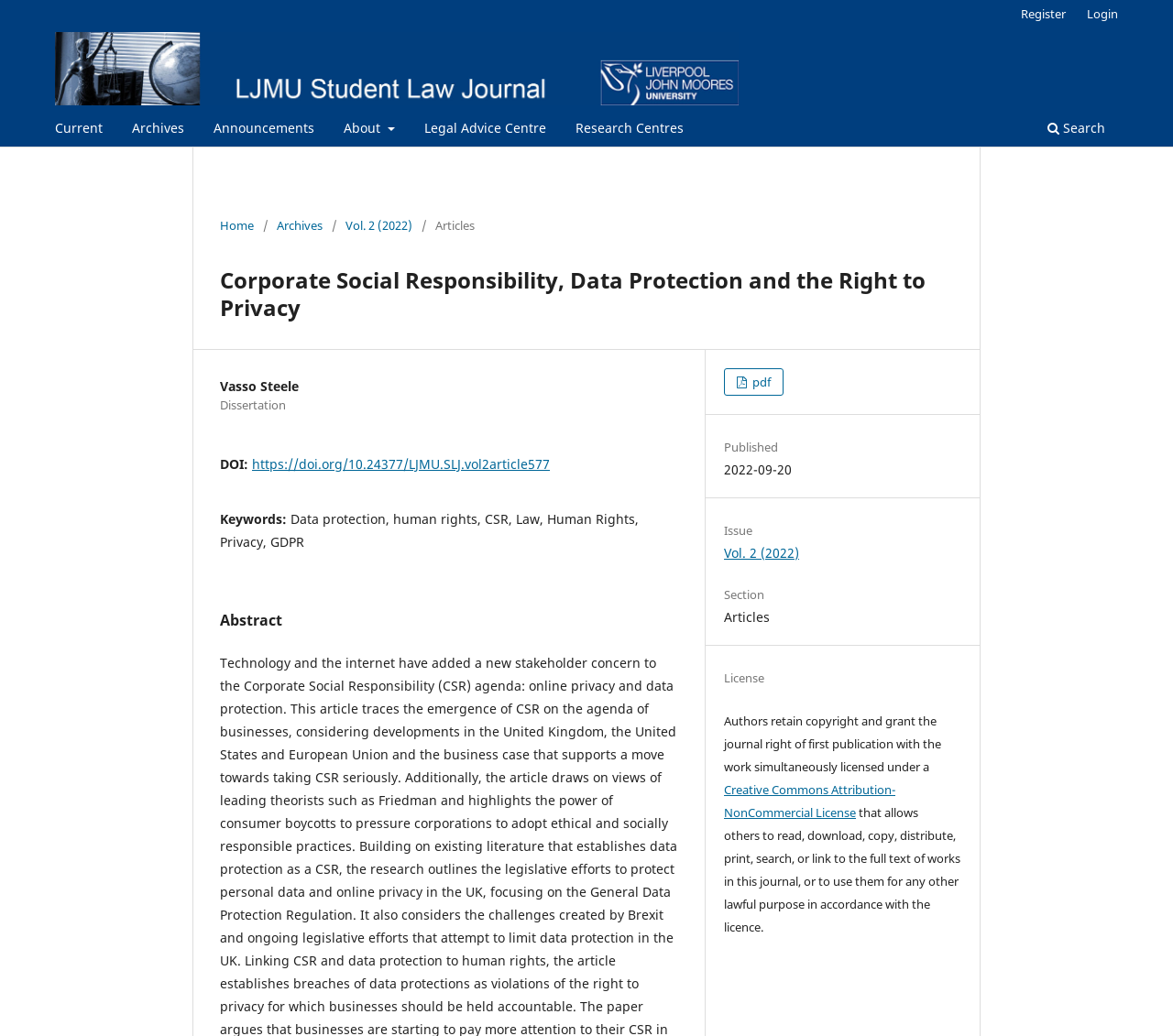Please indicate the bounding box coordinates for the clickable area to complete the following task: "register on the website". The coordinates should be specified as four float numbers between 0 and 1, i.e., [left, top, right, bottom].

[0.863, 0.0, 0.916, 0.027]